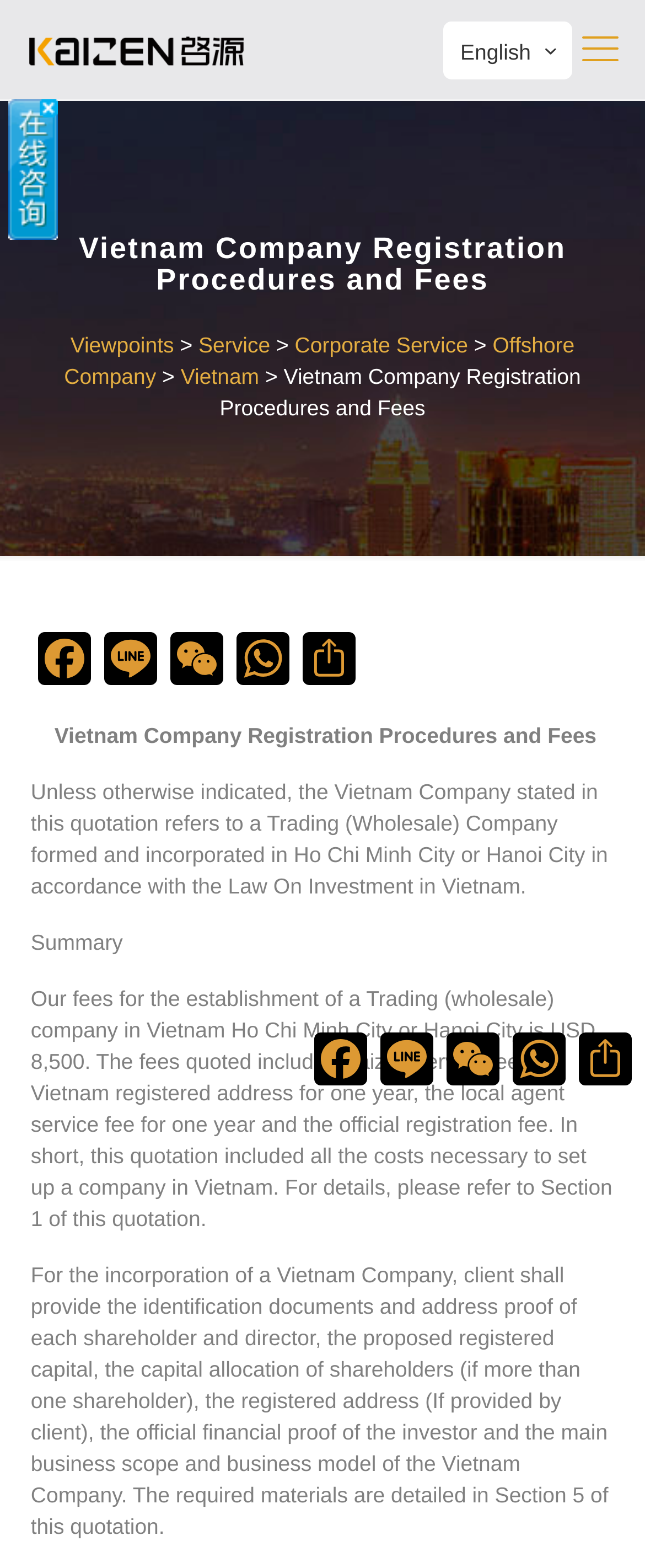Can you find the bounding box coordinates for the element that needs to be clicked to execute this instruction: "Share the content on Facebook"? The coordinates should be given as four float numbers between 0 and 1, i.e., [left, top, right, bottom].

[0.048, 0.403, 0.15, 0.442]